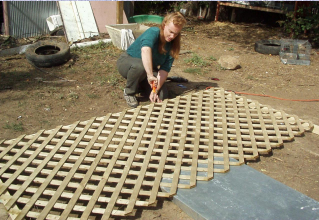What is the person attaching to the wall?
Give a single word or phrase answer based on the content of the image.

lattice